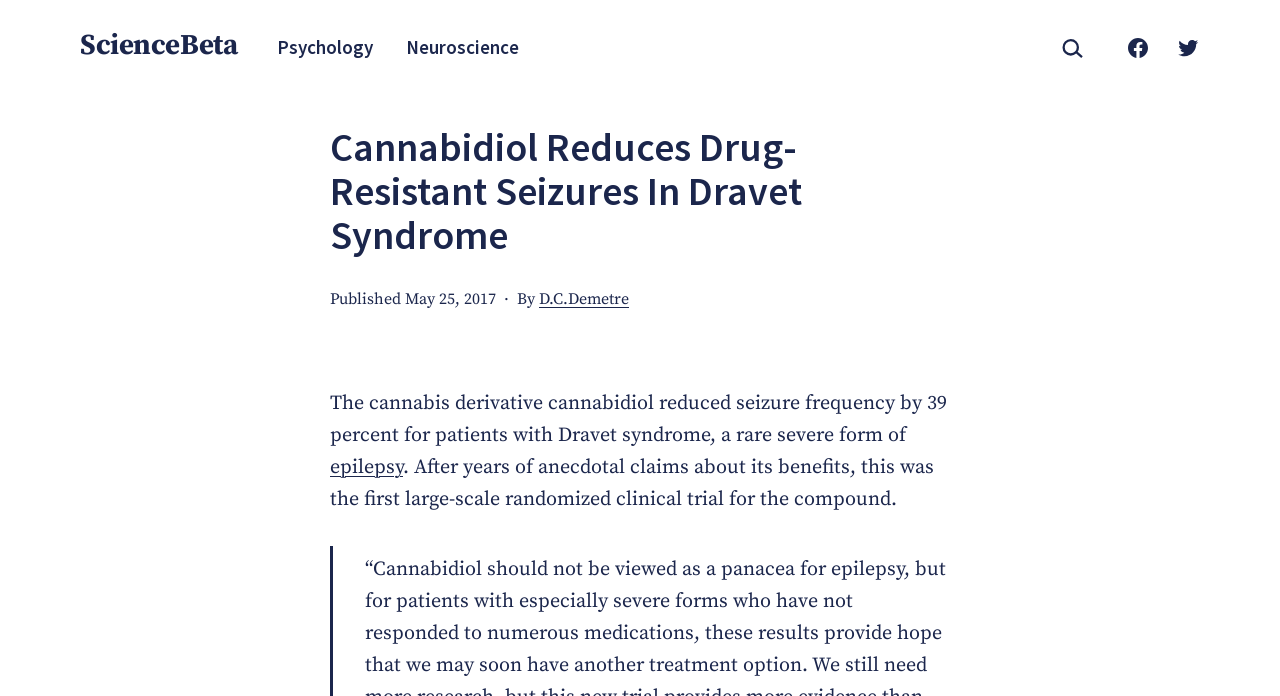Please find the bounding box coordinates in the format (top-left x, top-left y, bottom-right x, bottom-right y) for the given element description. Ensure the coordinates are floating point numbers between 0 and 1. Description: parent_node: Search… name="s" placeholder="Search…"

[0.823, 0.041, 0.85, 0.096]